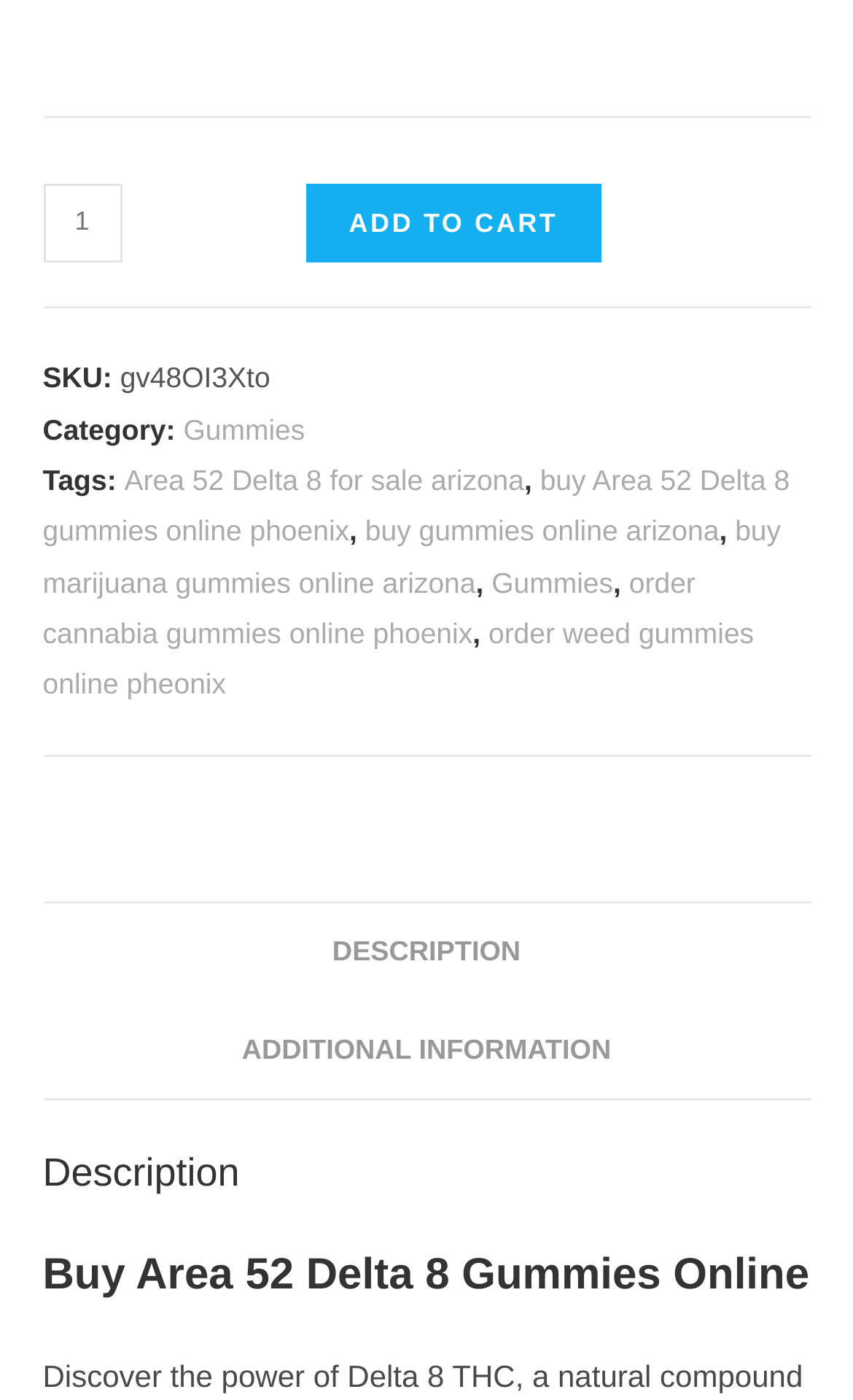What is the minimum quantity required?
Please provide a comprehensive answer based on the information in the image.

The minimum quantity required is obtained from the spinbutton element with the valuemin attribute set to 1, which is located next to the product name.